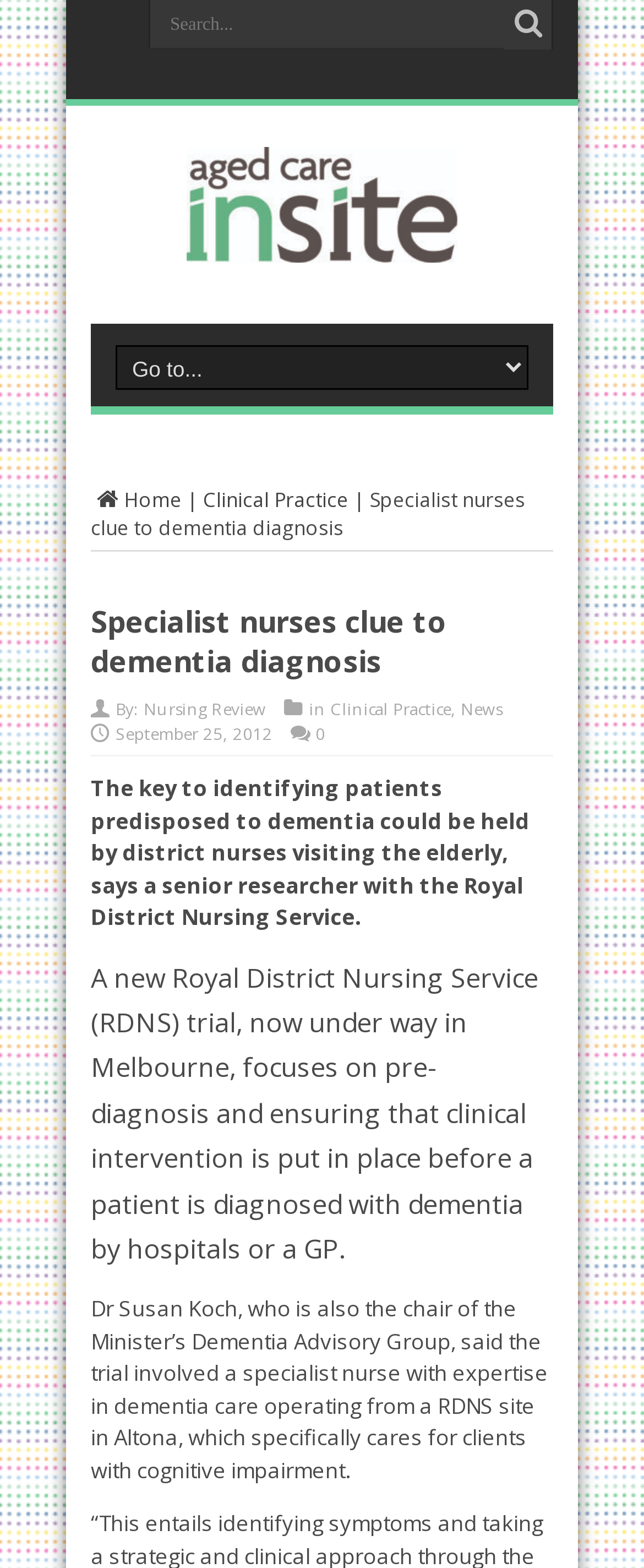Please identify the bounding box coordinates of the element's region that I should click in order to complete the following instruction: "Read the news article". The bounding box coordinates consist of four float numbers between 0 and 1, i.e., [left, top, right, bottom].

[0.141, 0.493, 0.823, 0.594]